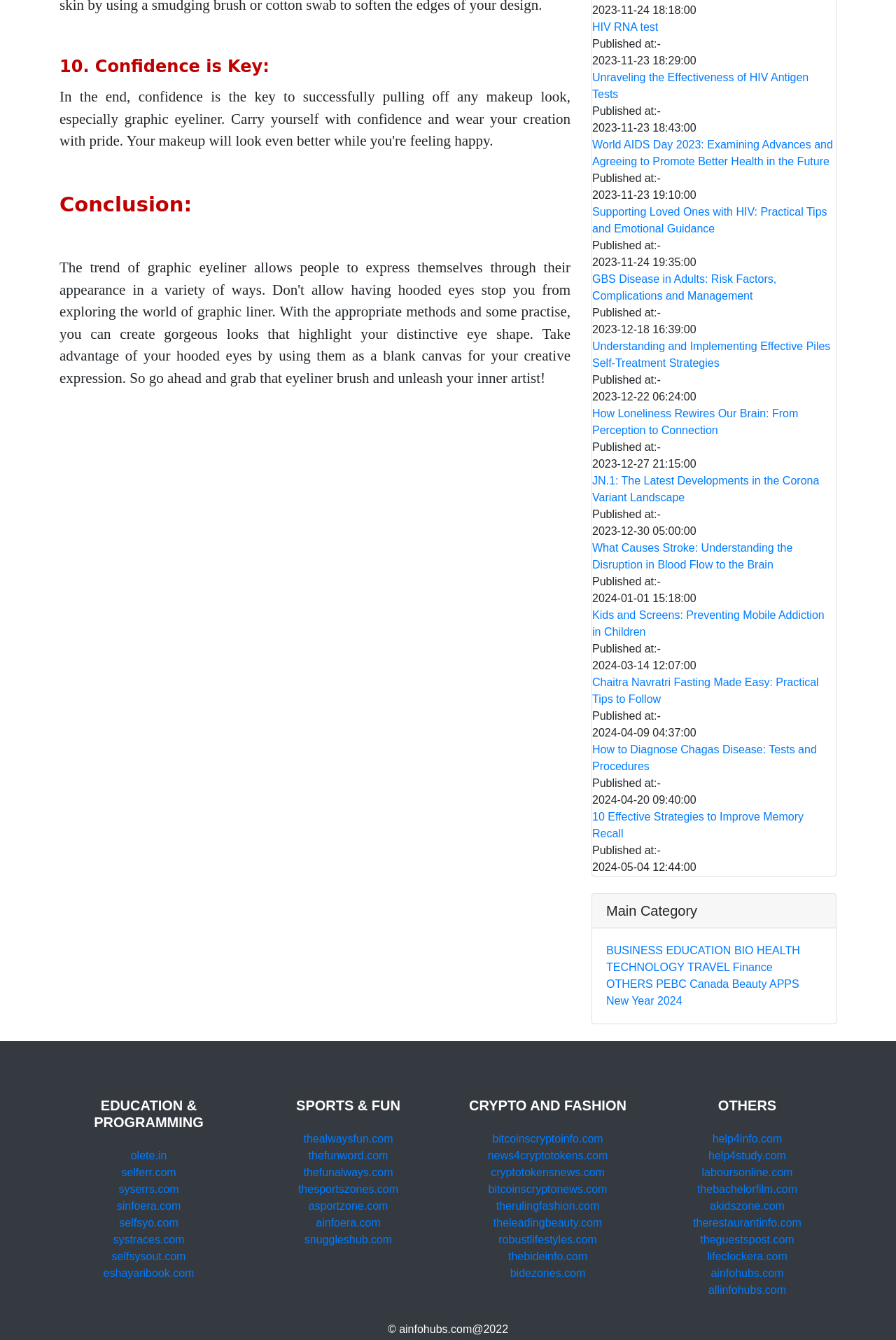Give a one-word or one-phrase response to the question: 
What is the URL of the website mentioned in the section 'EDUCATION & PROGRAMMING'?

olete.in